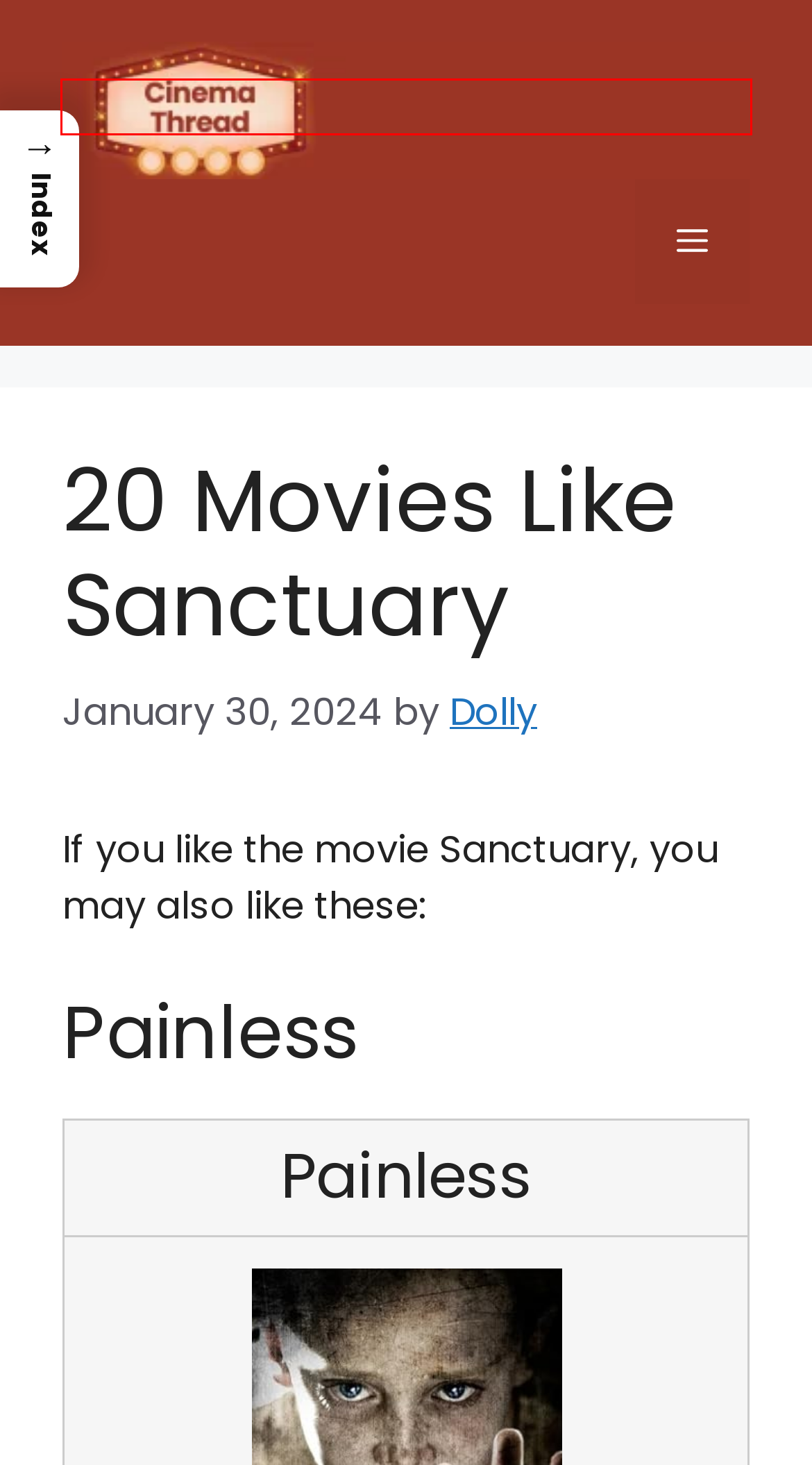Look at the screenshot of a webpage, where a red bounding box highlights an element. Select the best description that matches the new webpage after clicking the highlighted element. Here are the candidates:
A. 20 Movies Like Triangle Of Sadness - cinemathread.com
B. 20 Movies Like Yellowstone - cinemathread.com
C. 20 Movies Like Suits - cinemathread.com
D. 20 Movies Like Where The Crawdads Sing - cinemathread.com
E. Dolly - cinemathread.com
F. 20 Movies Like Notebook - cinemathread.com
G. 20 Movies Like Take Care Of Maya - cinemathread.com
H. Home - cinemathread.com

H